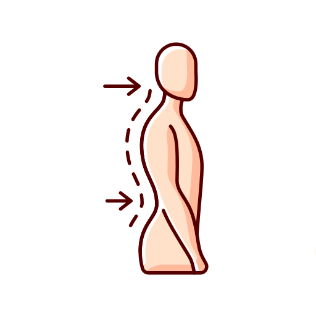Please answer the following question using a single word or phrase: 
What is the purpose of the visual aid?

Educational materials